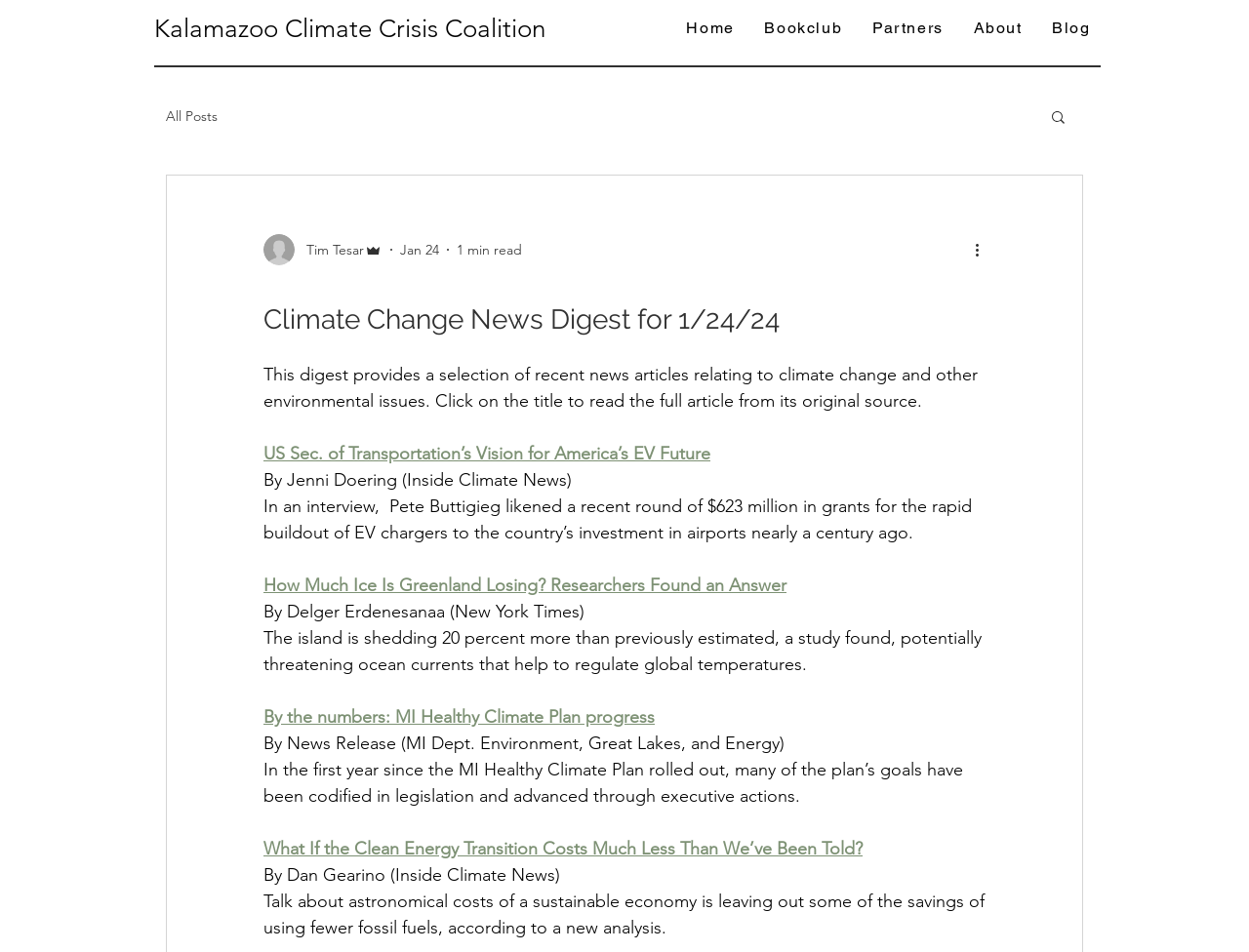Please indicate the bounding box coordinates for the clickable area to complete the following task: "Click on the 'More actions' button". The coordinates should be specified as four float numbers between 0 and 1, i.e., [left, top, right, bottom].

[0.778, 0.25, 0.797, 0.275]